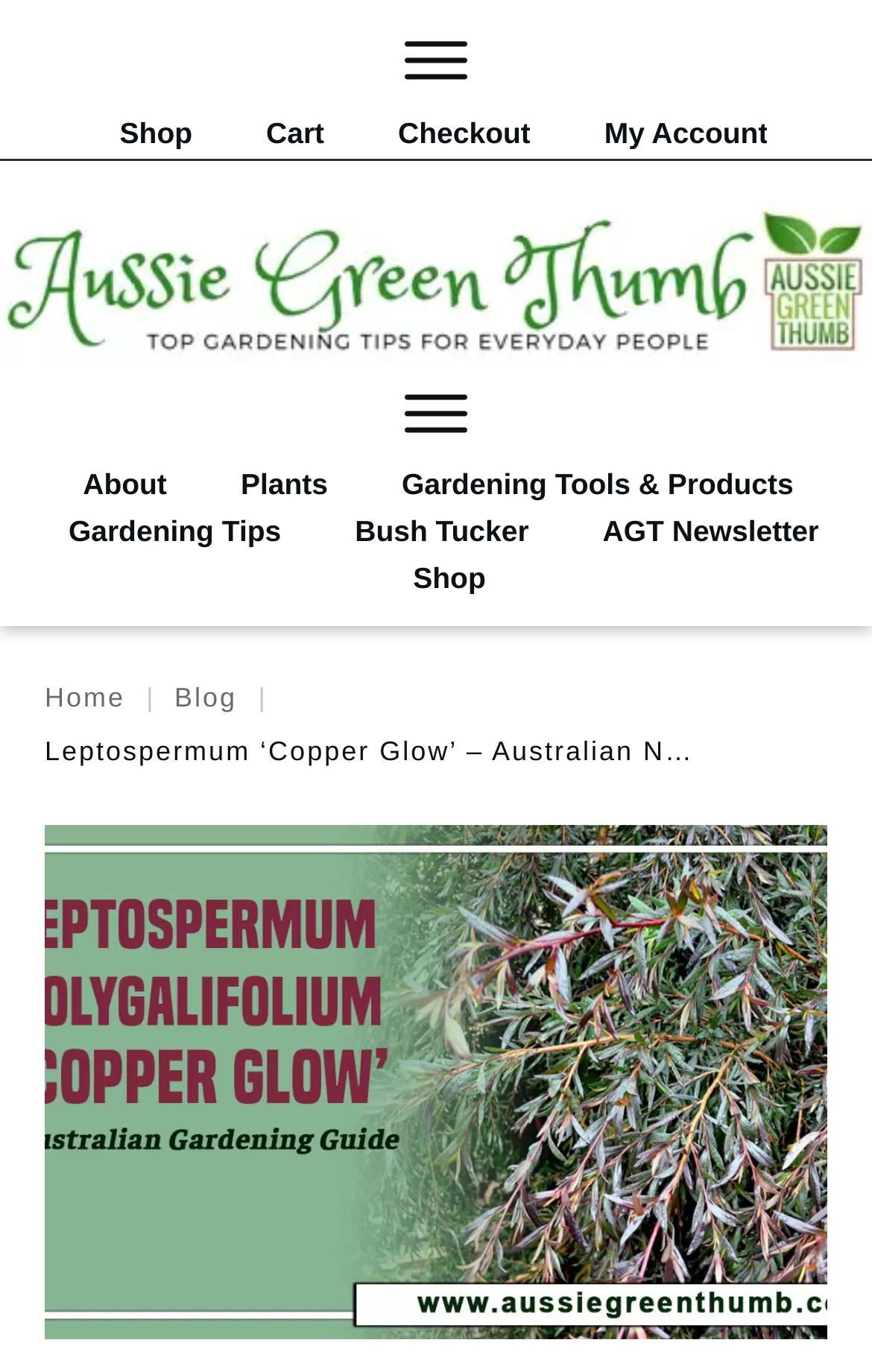Find the bounding box coordinates of the element to click in order to complete this instruction: "Browse the 'Gardening Tools & Products' section". The bounding box coordinates must be four float numbers between 0 and 1, denoted as [left, top, right, bottom].

[0.461, 0.341, 0.91, 0.369]